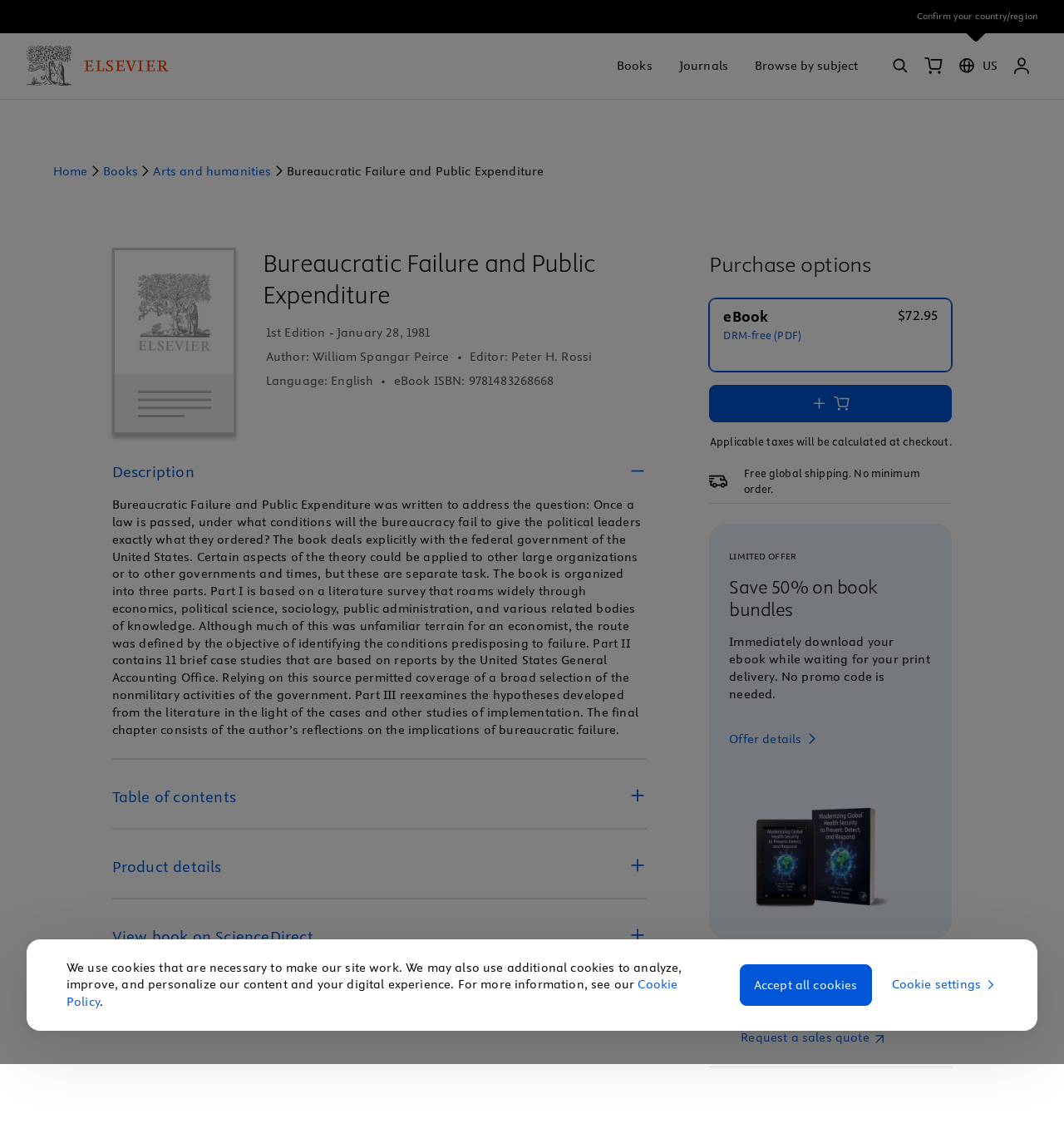Offer a thorough description of the webpage.

This webpage is about a book titled "Bureaucratic Failure and Public Expenditure - 1st Edition" on the Elsevier Shop website. At the top, there is a notification about cookies and a button to accept all cookies or adjust cookie settings. Below this, there is a header with the website's logo and a navigation menu with links to "Books", "Journals", and "Browse by subject". 

On the right side of the header, there are buttons for searching, accessing the shopping cart, and changing the country/region. There is also a link to open a user account. 

Below the header, there is a breadcrumb navigation menu showing the path from "Home" to "Books" to "Arts and humanities" to the current book page. The book title "Bureaucratic Failure and Public Expenditure" is displayed prominently, along with the edition information "1st Edition - January 28, 1981". 

The book's author and editor are listed, along with the language and eBook ISBN. There is an image of the book cover on the left side. 

The "Purchase options" section offers a DRM-free (PDF) option, with a price of $72.95. There is a button to add the book to the cart. Below this, there is a notice about applicable taxes and free global shipping. 

A limited-time offer is displayed, promoting a 50% discount on book bundles. The offer details can be accessed by clicking a button. 

Further down, there is an option to request a sales quote for an institutional subscription on ScienceDirect. 

The book description is expandable, and it provides a detailed summary of the book's content. There are also buttons to access the table of contents, product details, and view the book on ScienceDirect.